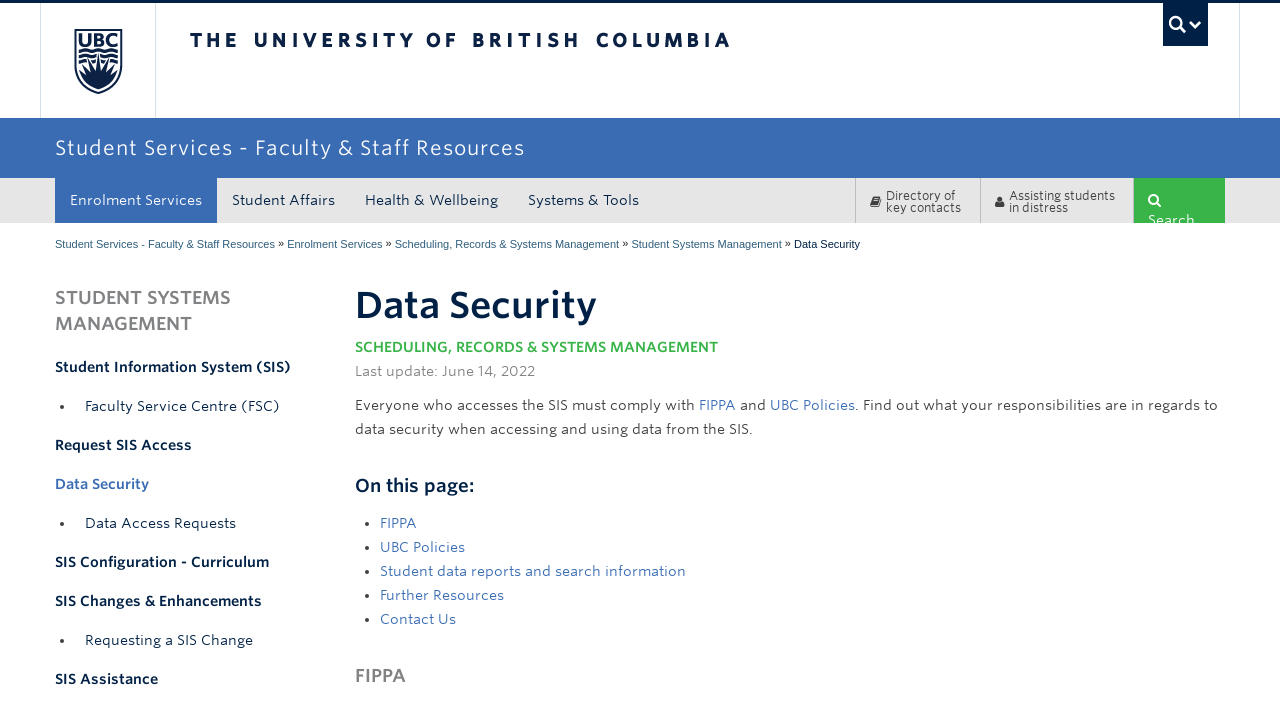What is the purpose of the 'Request SIS Access' link?
Answer briefly with a single word or phrase based on the image.

To request access to the SIS